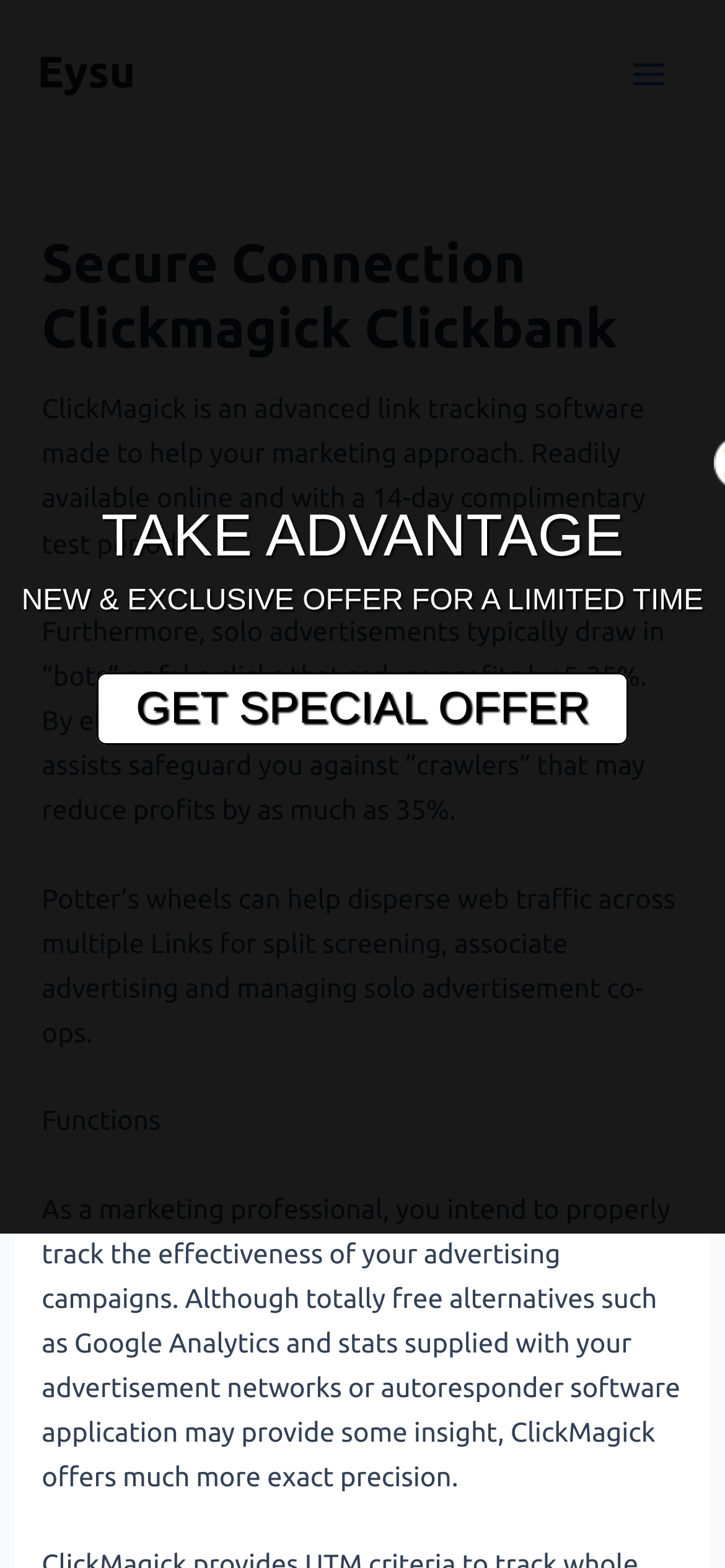What is the name of the link tracking software?
Carefully analyze the image and provide a thorough answer to the question.

I found the answer by looking at the StaticText element with the text 'ClickMagick is an advanced link tracking software made to help your marketing approach.' which suggests that ClickMagick is the name of the software being discussed.